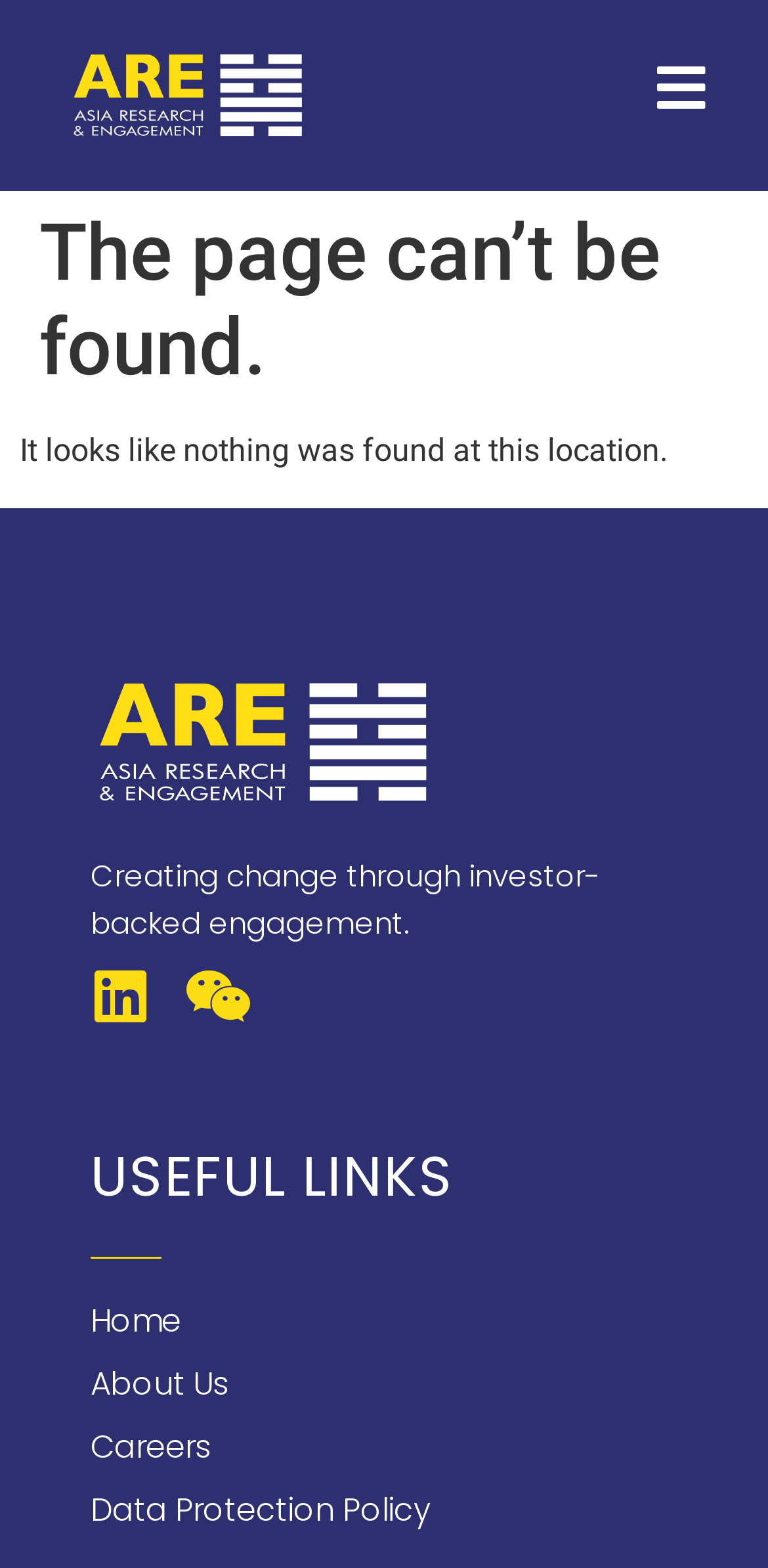What is the first link under the USEFUL LINKS category?
Refer to the screenshot and deliver a thorough answer to the question presented.

I found this information by looking at the first link element that is a direct child of the main element and is below the heading element with the text 'USEFUL LINKS'.